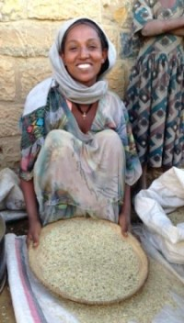Use a single word or phrase to answer this question: 
Is the scene set in an urban environment?

No